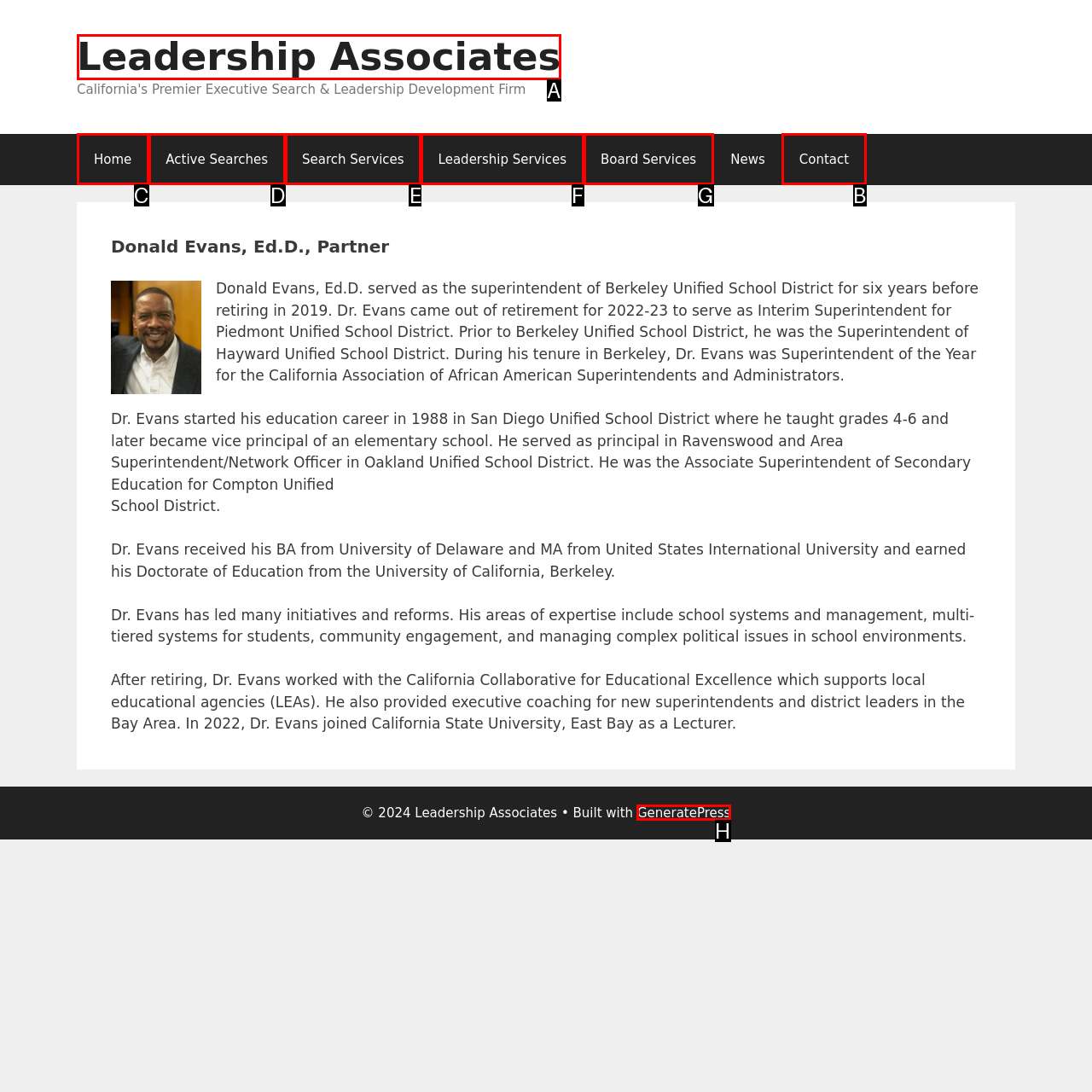Determine which UI element I need to click to achieve the following task: Click on the Contact link Provide your answer as the letter of the selected option.

B